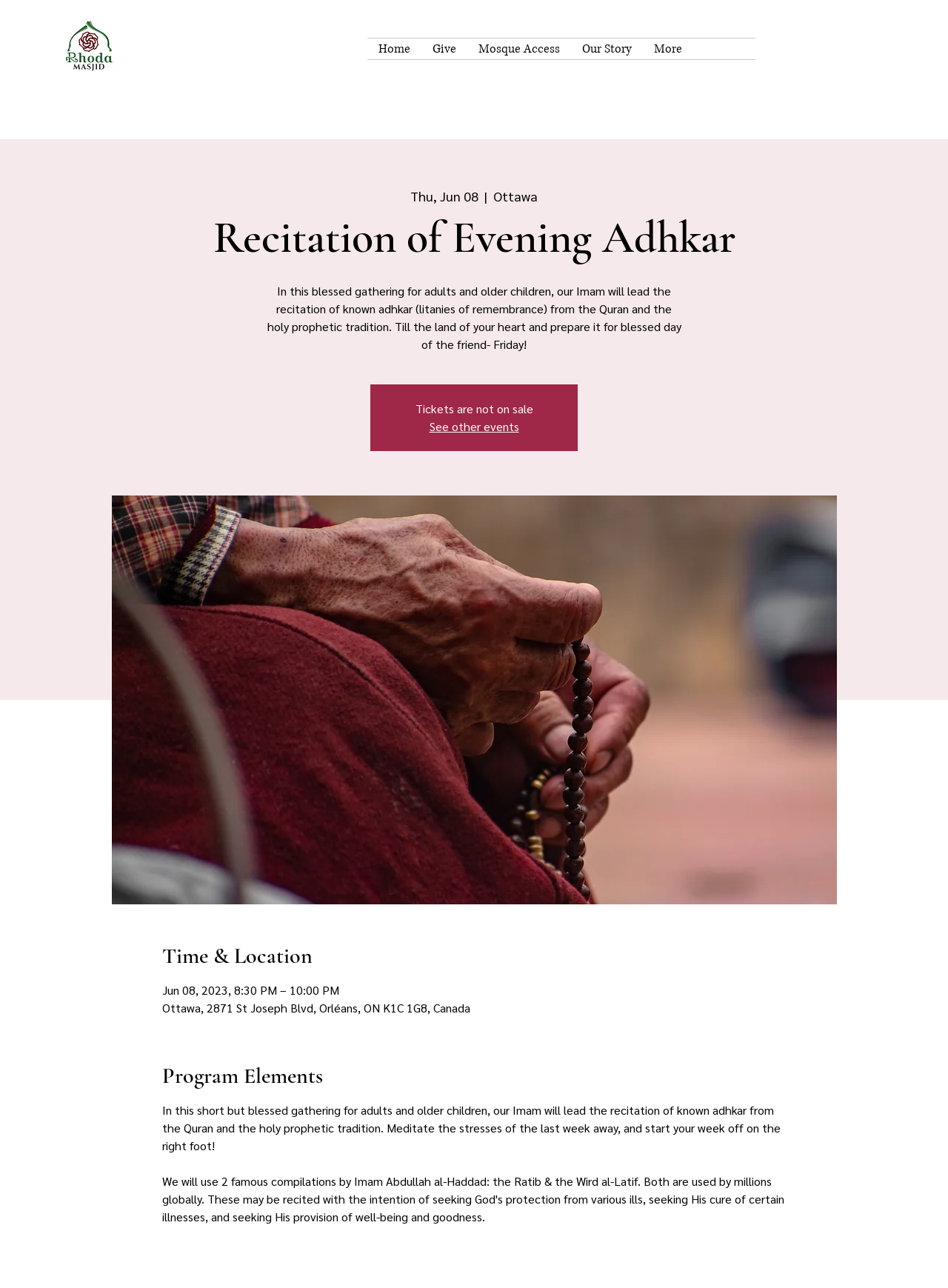Identify the bounding box of the UI element described as follows: "Our Story". Provide the coordinates as four float numbers in the range of 0 to 1 [left, top, right, bottom].

[0.602, 0.03, 0.678, 0.046]